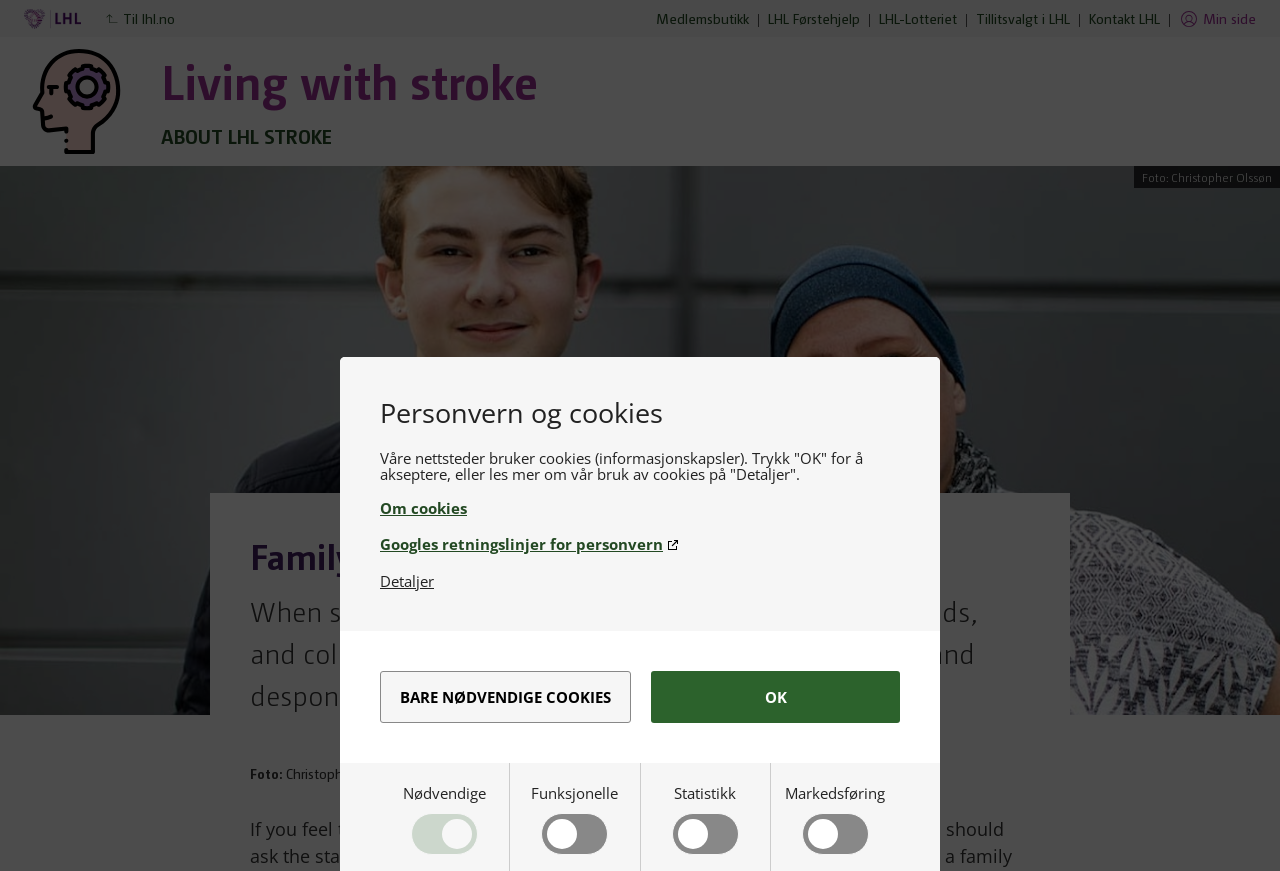What is the purpose of the 'Detaljer' button?
Using the image, provide a concise answer in one word or a short phrase.

To learn more about cookies